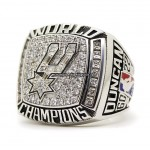Whose name is personalized on the side of the ring?
Kindly give a detailed and elaborate answer to the question.

The side of the ring is personalized with the name 'DUNCAN', which is a tribute to the legendary player Tim Duncan's remarkable contribution to the team's success.